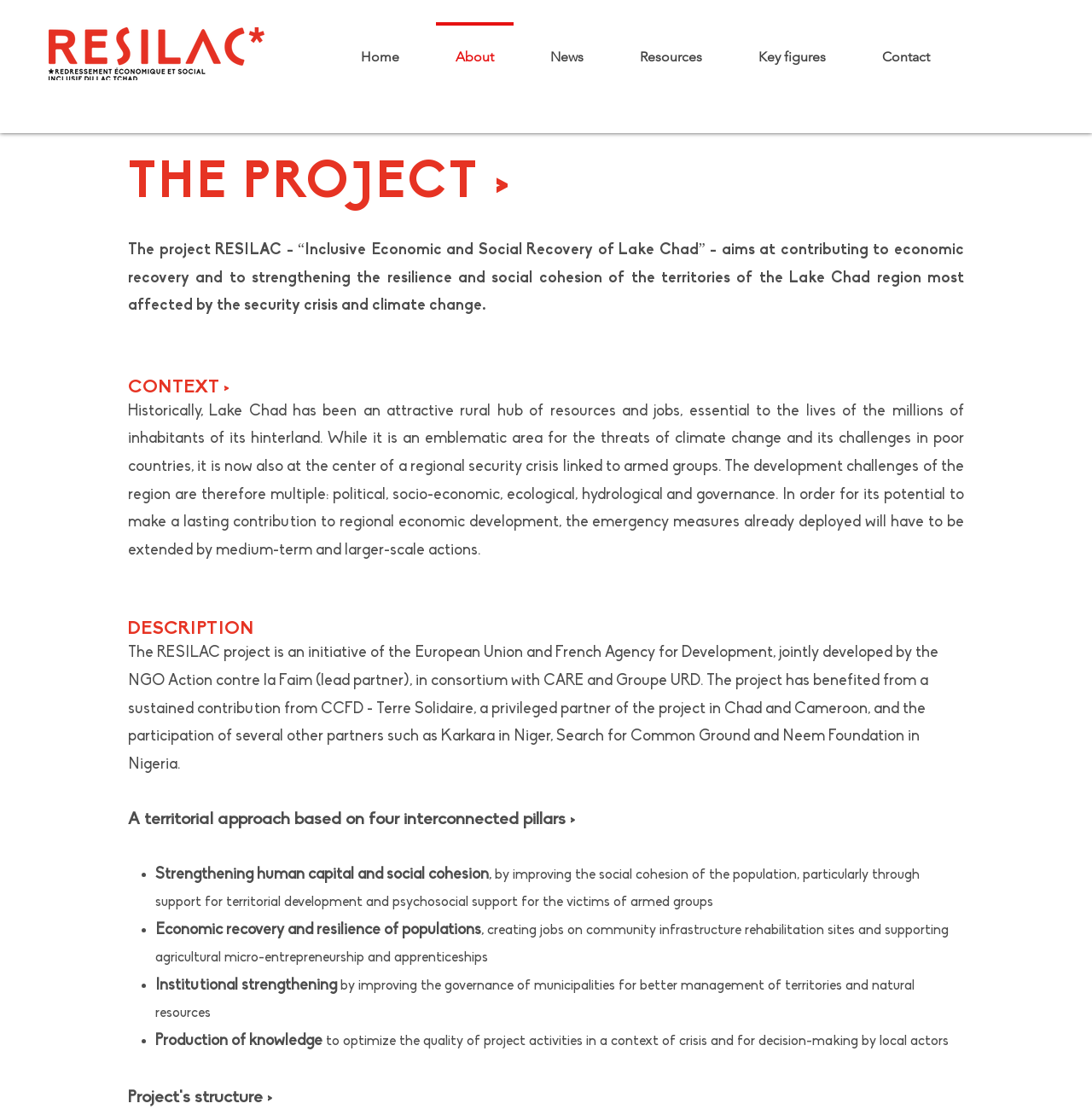What is the main goal of the RESILAC project?
Please answer the question as detailed as possible.

The webpage describes the project as aiming to contribute to economic recovery and strengthening the resilience and social cohesion of the territories of the Lake Chad region. This is stated in the StaticText element with the text 'The project RESILAC - “Inclusive Economic and Social Recovery of Lake Chad” - aims at contributing to economic recovery and to strengthening the resilience and social cohesion of the territories of the Lake Chad region most affected by the security crisis and climate change.'